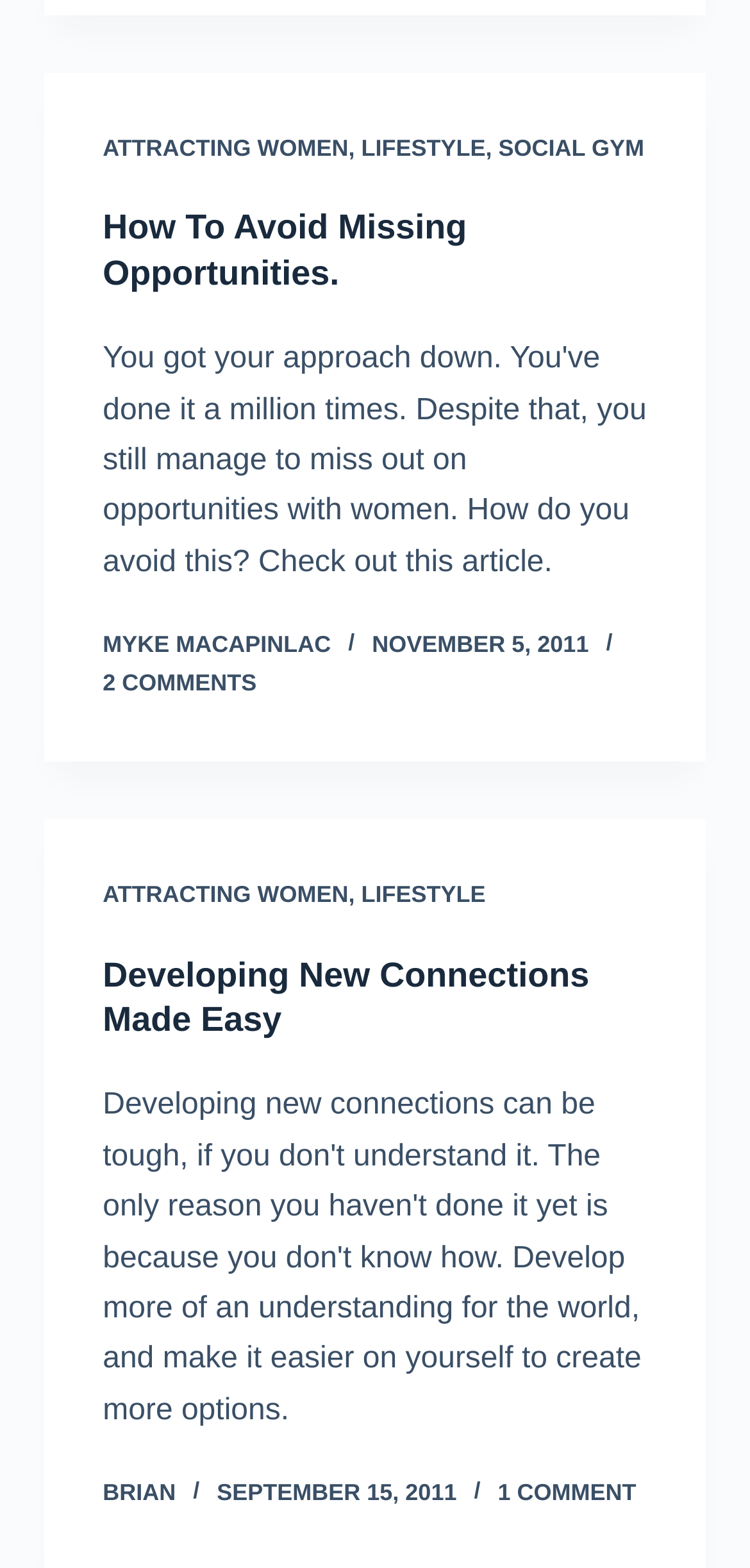What is the category of the article 'Developing New Connections Made Easy'?
Please answer using one word or phrase, based on the screenshot.

ATTRACTING WOMEN, LIFESTYLE